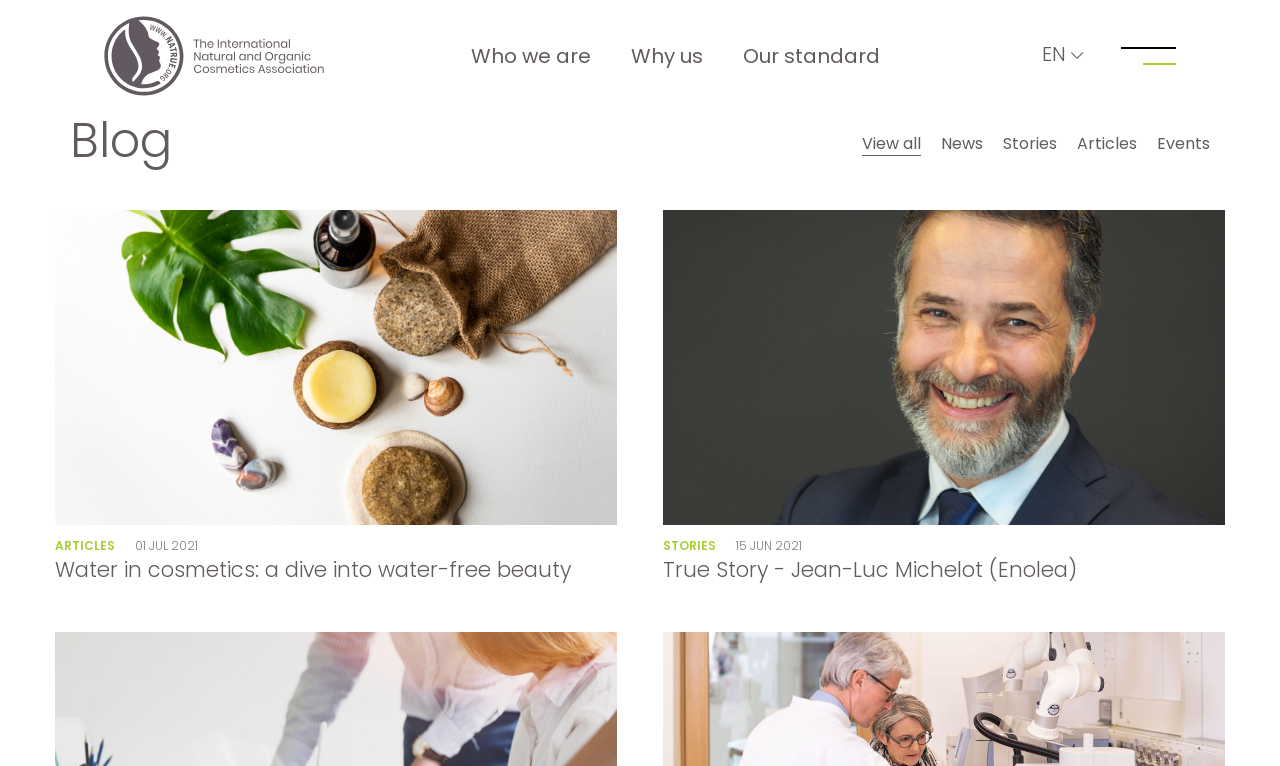Identify and provide the bounding box coordinates of the UI element described: "parent_node: EN". The coordinates should be formatted as [left, top, right, bottom], with each number being a float between 0 and 1.

[0.815, 0.017, 0.868, 0.061]